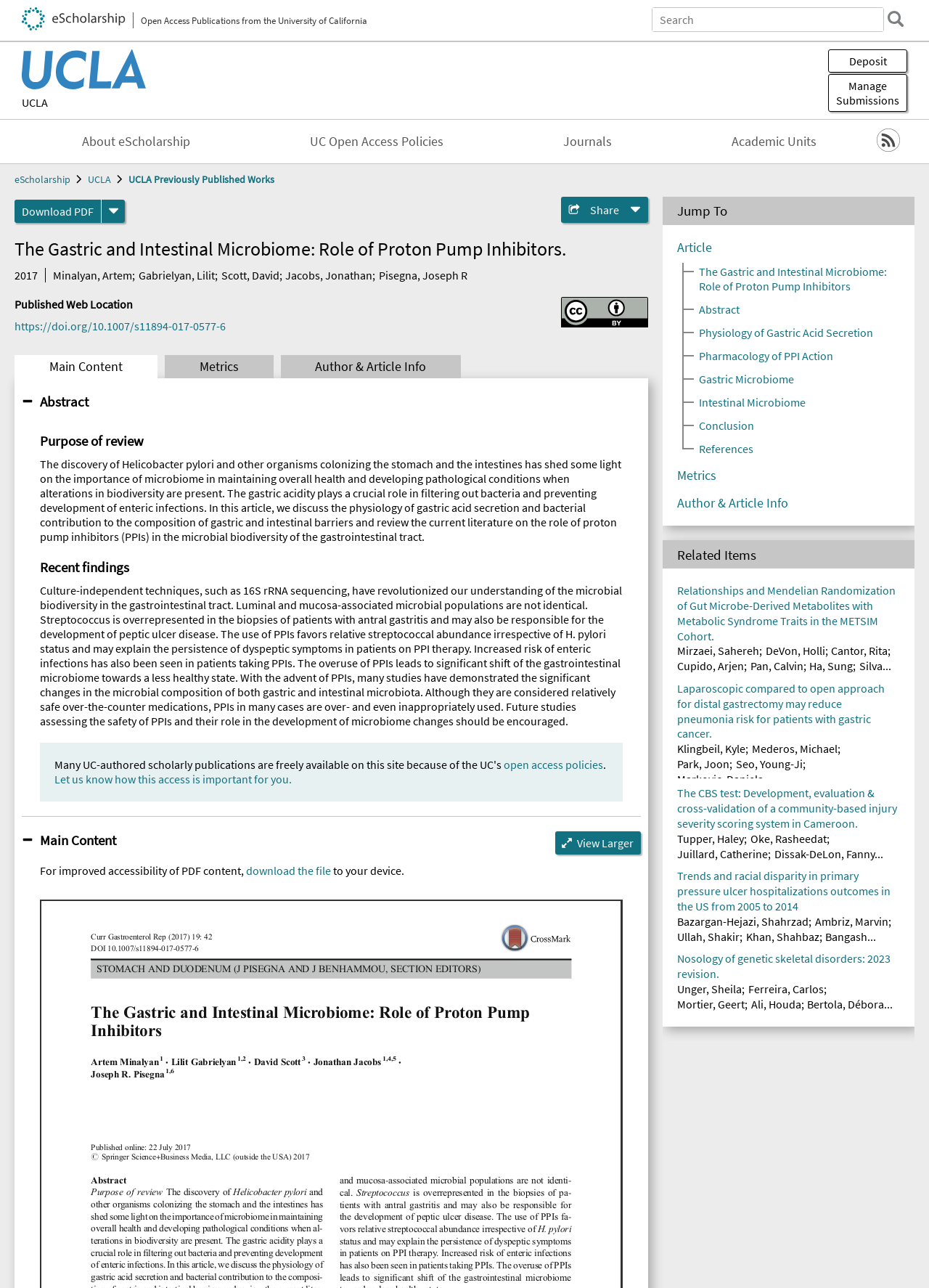What is the publication year of the article?
Using the image as a reference, answer with just one word or a short phrase.

2017